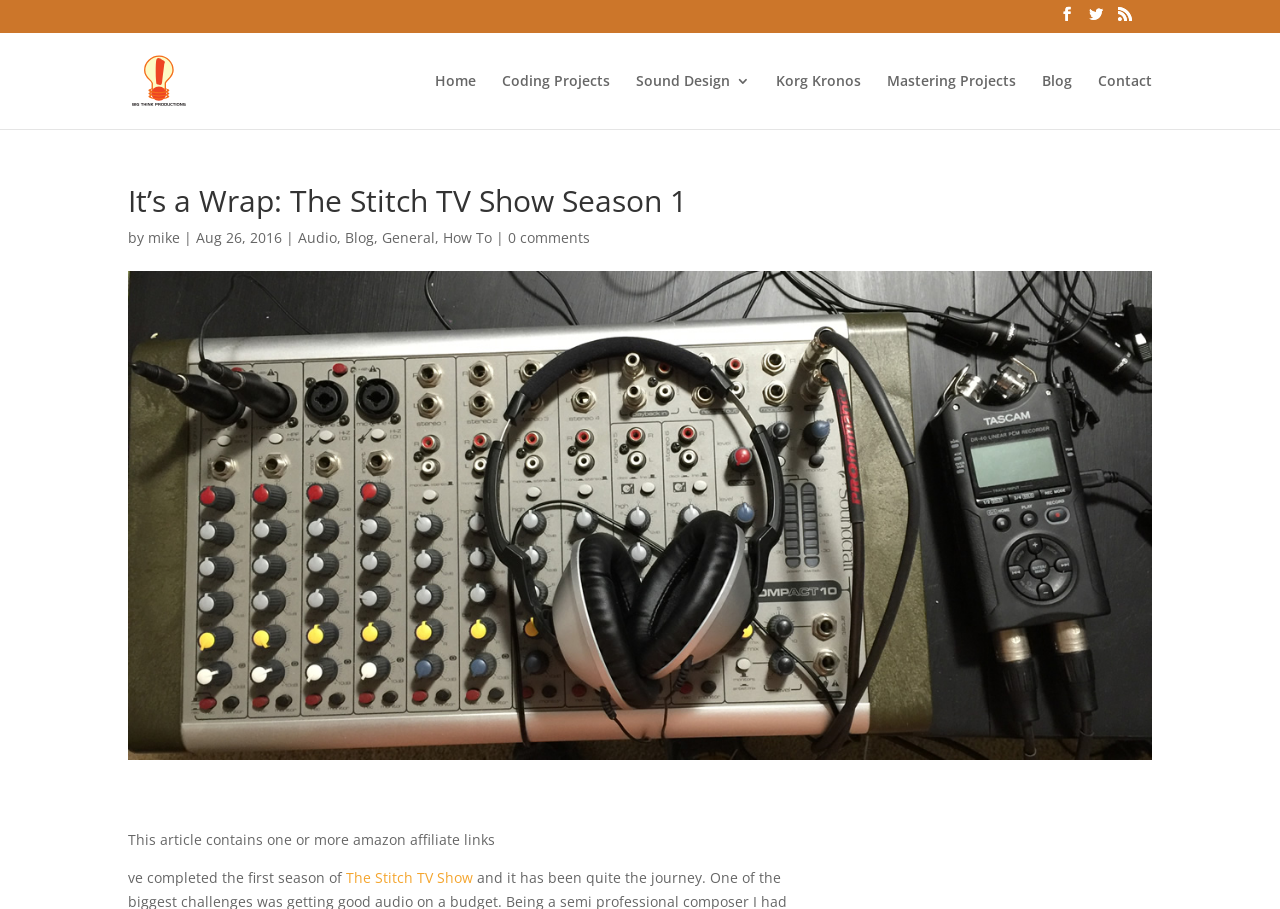What categories are available on the website?
Based on the image, give a concise answer in the form of a single word or short phrase.

Home, Coding Projects, Sound Design 3, Korg Kronos, Mastering Projects, Blog, Contact